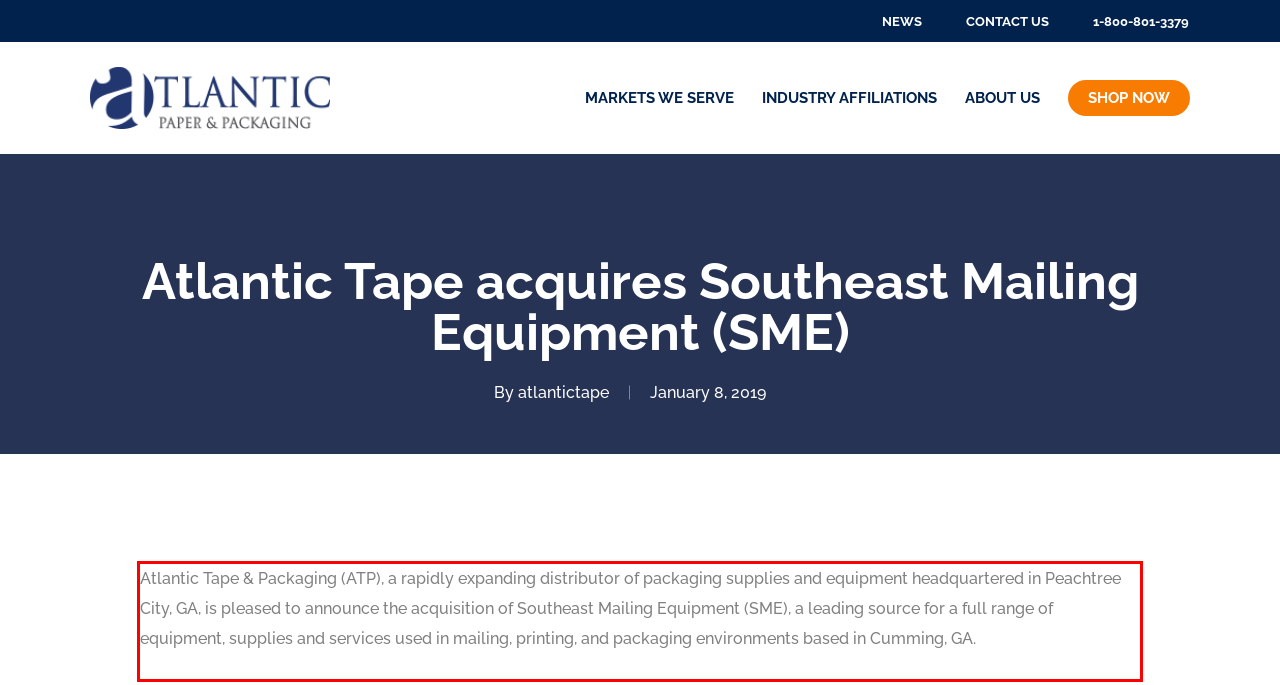Given a webpage screenshot with a red bounding box, perform OCR to read and deliver the text enclosed by the red bounding box.

Atlantic Tape & Packaging (ATP), a rapidly expanding distributor of packaging supplies and equipment headquartered in Peachtree City, GA, is pleased to announce the acquisition of Southeast Mailing Equipment (SME), a leading source for a full range of equipment, supplies and services used in mailing, printing, and packaging environments based in Cumming, GA.